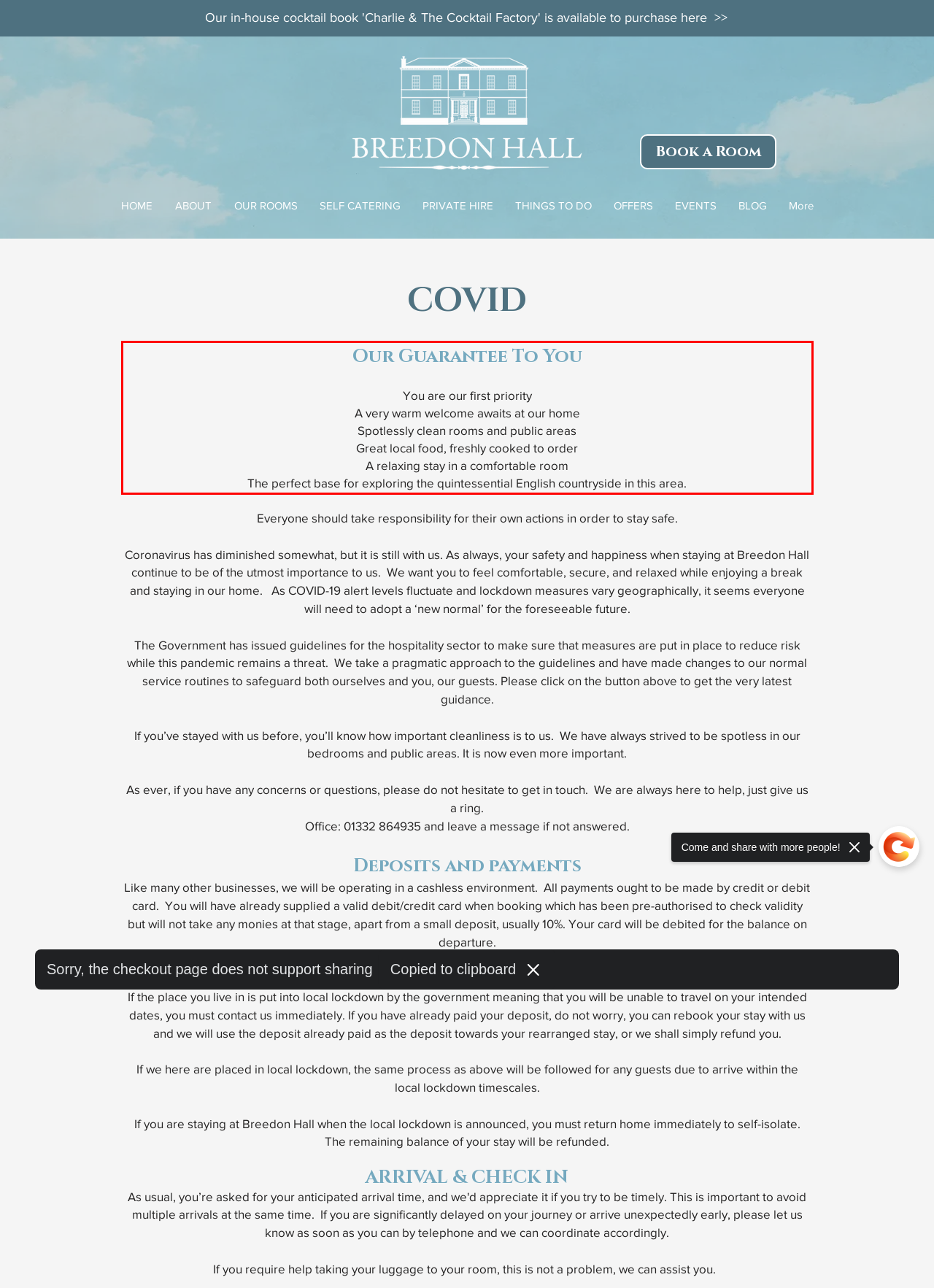Please look at the webpage screenshot and extract the text enclosed by the red bounding box.

Our Guarantee To You You are our first priority A very warm welcome awaits at our home Spotlessly clean rooms and public areas Great local food, freshly cooked to order A relaxing stay in a comfortable room The perfect base for exploring the quintessential English countryside in this area.